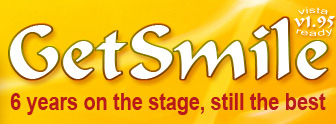Provide a short answer to the following question with just one word or phrase: How many years has the software been on the stage?

6 years